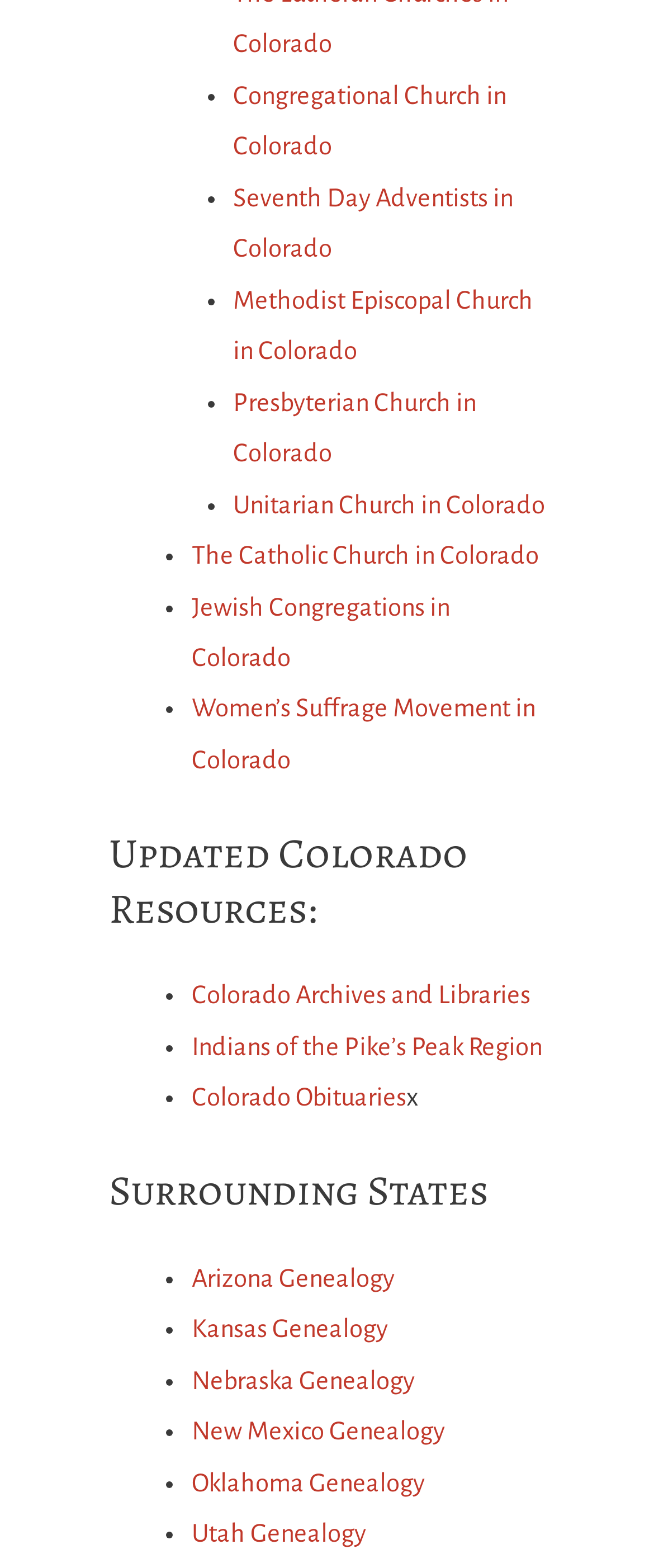Identify the bounding box coordinates of the area you need to click to perform the following instruction: "Search for a song".

None